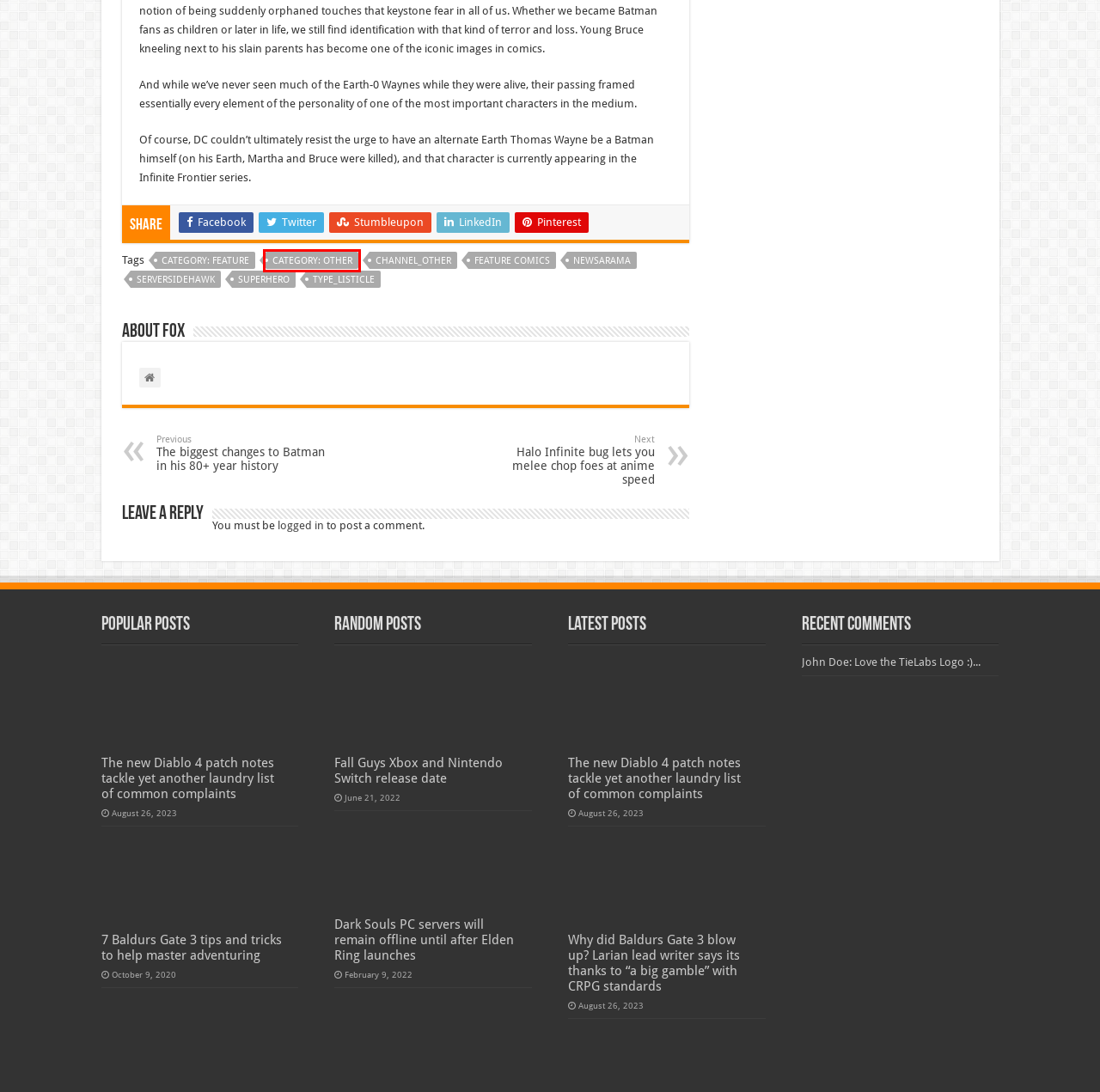You are given a screenshot of a webpage with a red rectangle bounding box around an element. Choose the best webpage description that matches the page after clicking the element in the bounding box. Here are the candidates:
A. Category: Feature Archives - Games News
B. Halo Infinite bug lets you melee chop foes at anime speed - Games News
C. The biggest changes to Batman in his 80+ year history - Games News
D. channel_other Archives - Games News
E. Category: Other Archives - Games News
F. 7 Baldurs Gate 3 tips and tricks to help master adventuring - Games News
G. Newsarama Archives - Games News
H. serversidehawk Archives - Games News

E